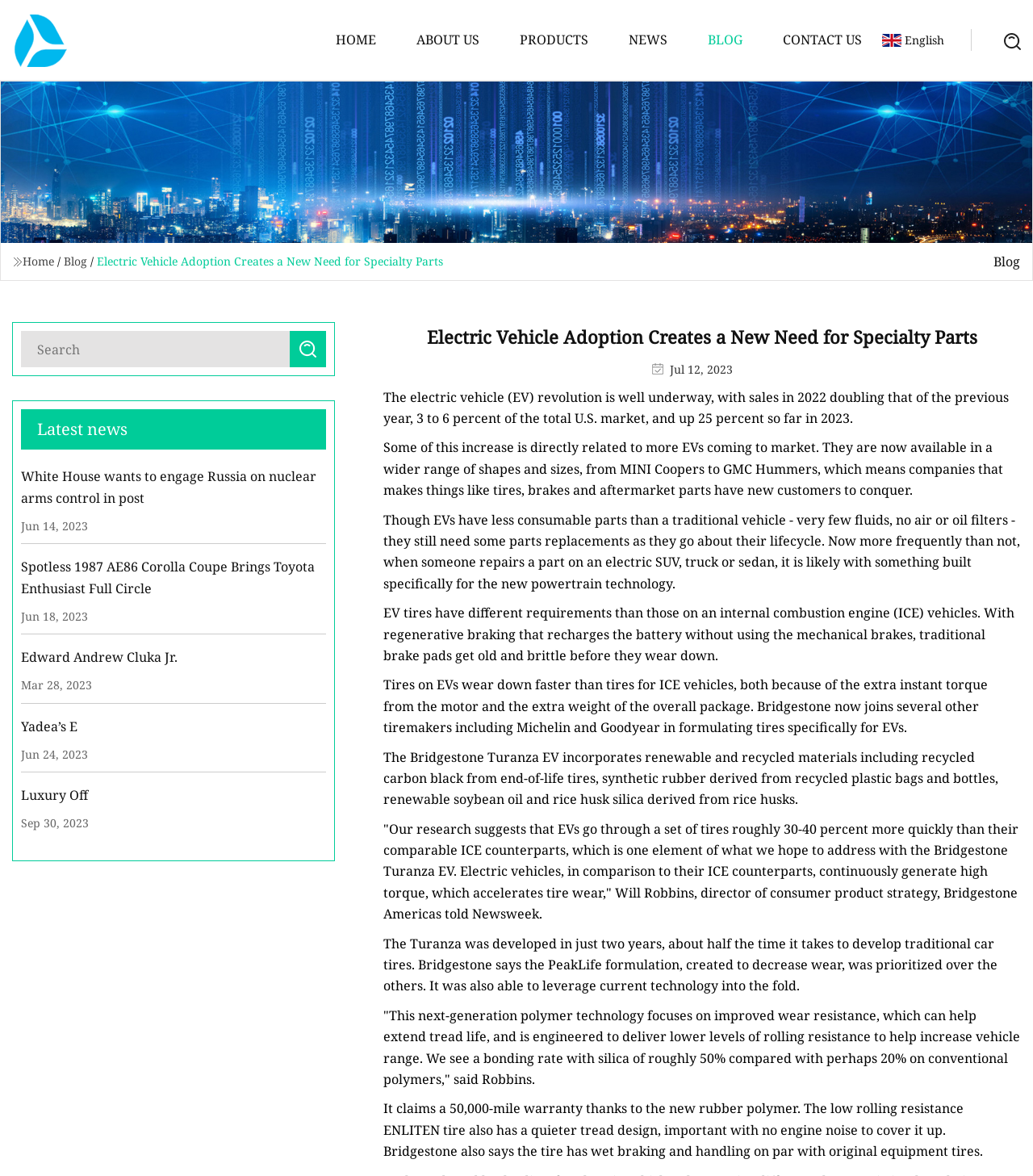Determine the webpage's heading and output its text content.

Electric Vehicle Adoption Creates a New Need for Specialty Parts